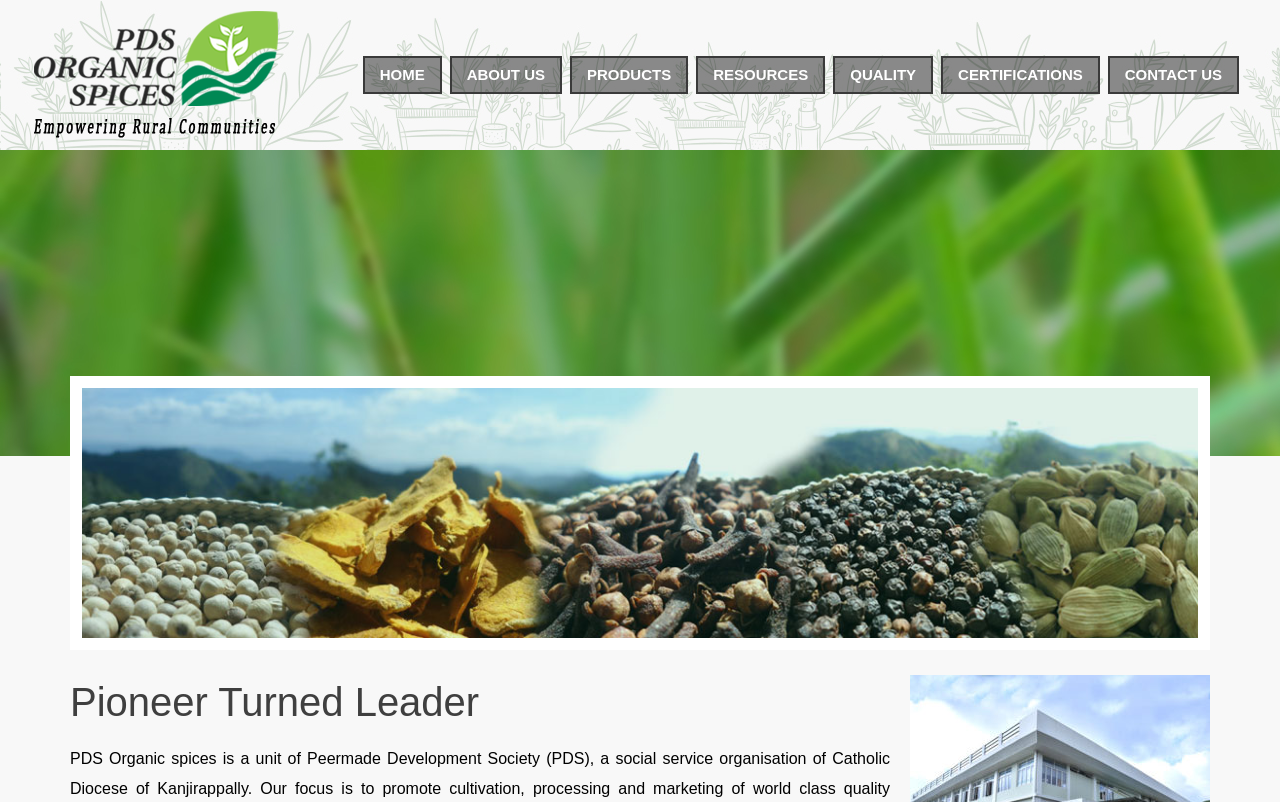What is the name of the company?
Please provide a single word or phrase answer based on the image.

PDS Organic Spices